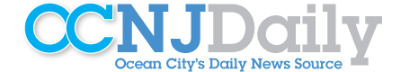Answer the following query concisely with a single word or phrase:
What is the color of the font used for 'Daily'?

Gray